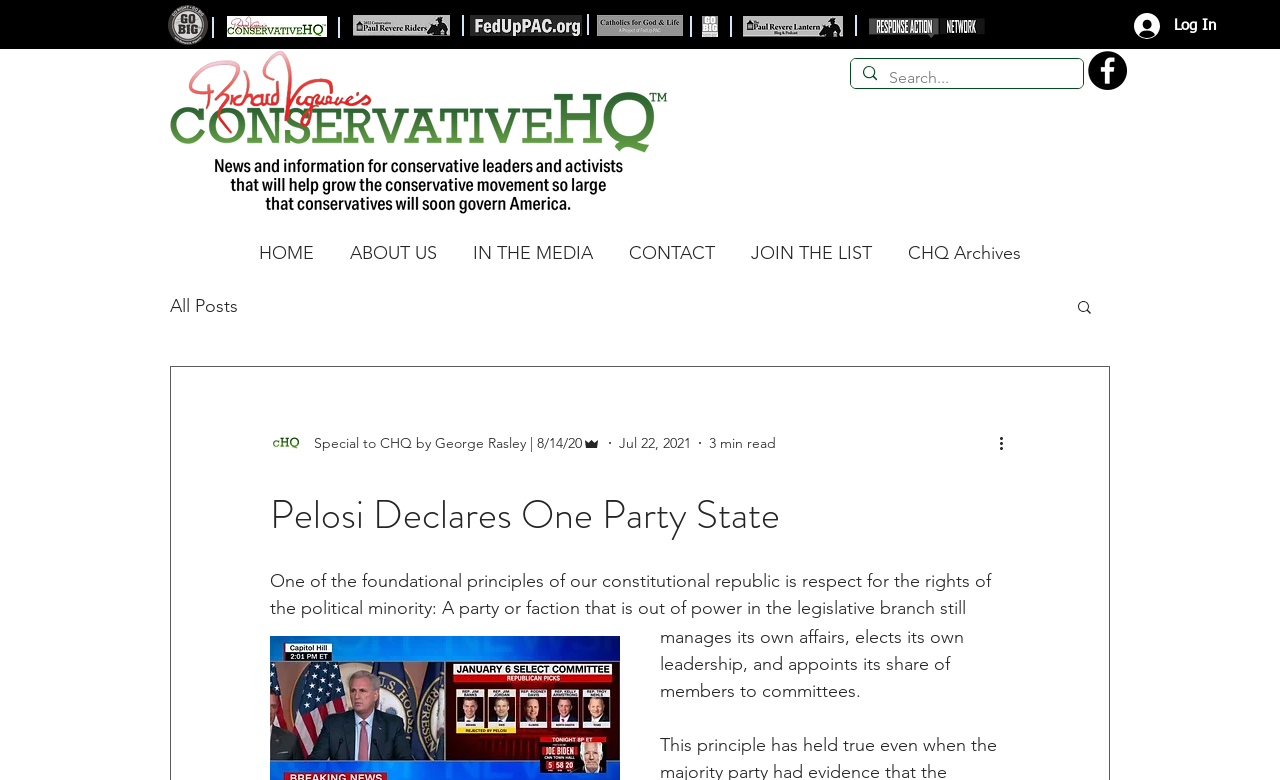What is the name of the author of the article?
Based on the screenshot, provide your answer in one word or phrase.

George Rasley